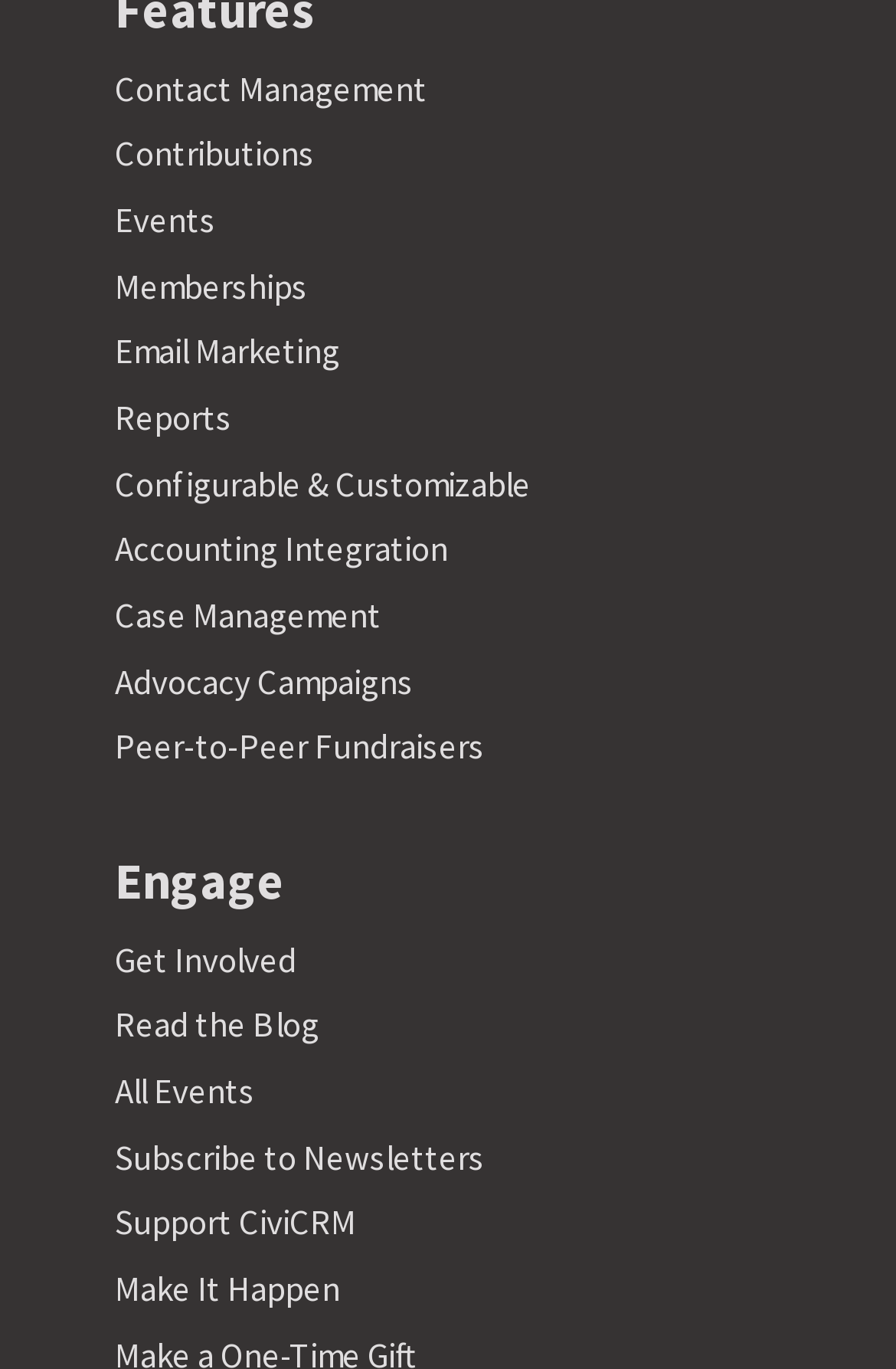Locate the bounding box coordinates of the UI element described by: "aria-label="Previous product"". The bounding box coordinates should consist of four float numbers between 0 and 1, i.e., [left, top, right, bottom].

None